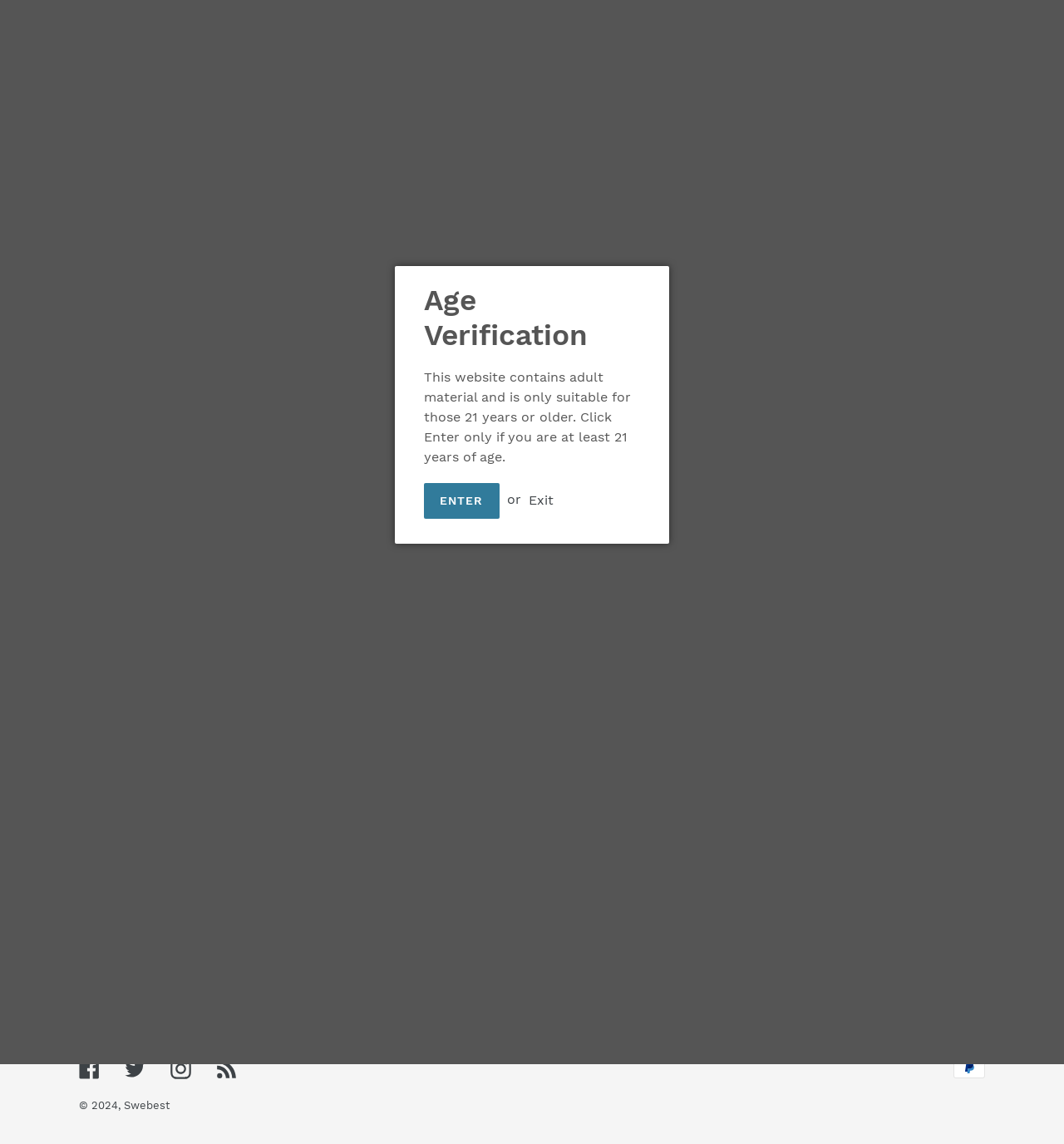Provide an in-depth description of the elements and layout of the webpage.

This webpage is about Swebest Snus Philippines, an online store selling snus products. At the top, there is a warning message stating that no sale of snus or nicotine products is allowed to persons below 21 years old. Below this warning, there is a layout table with several links and buttons, including links to "Swedish snus in the Philippines", "All Products", "Best Sellers", and buttons to navigate to different categories like "Brands", "Manufacturer", and "Snus Categories".

The main content of the webpage is an article announcing that General Onyx Black Portion Snus has been cancelled and will be removed from retail store shelves in 2022. The article provides more information about the delisting and encourages readers to buy the last Onyx at swebest.com while they last. There are also social media links to share the news on Facebook, Twitter, and Pinterest.

On the right side of the article, there is a section with links to "BACK TO SWEBEST SNUS BLOG", "ABOUT SNUS", and other related topics. Below this section, there are links to "Swebest" and its related pages, such as "About us", "Contact Us", and "FAQ".

At the bottom of the webpage, there is a newsletter section where users can enter their email address to subscribe. There are also links to Swebest's social media profiles, including Facebook, Twitter, Instagram, and RSS. Additionally, there is a section displaying the payment methods accepted, including PayPal.

Finally, there is a copyright notice at the very bottom of the webpage, stating "© 2024, Swebest".